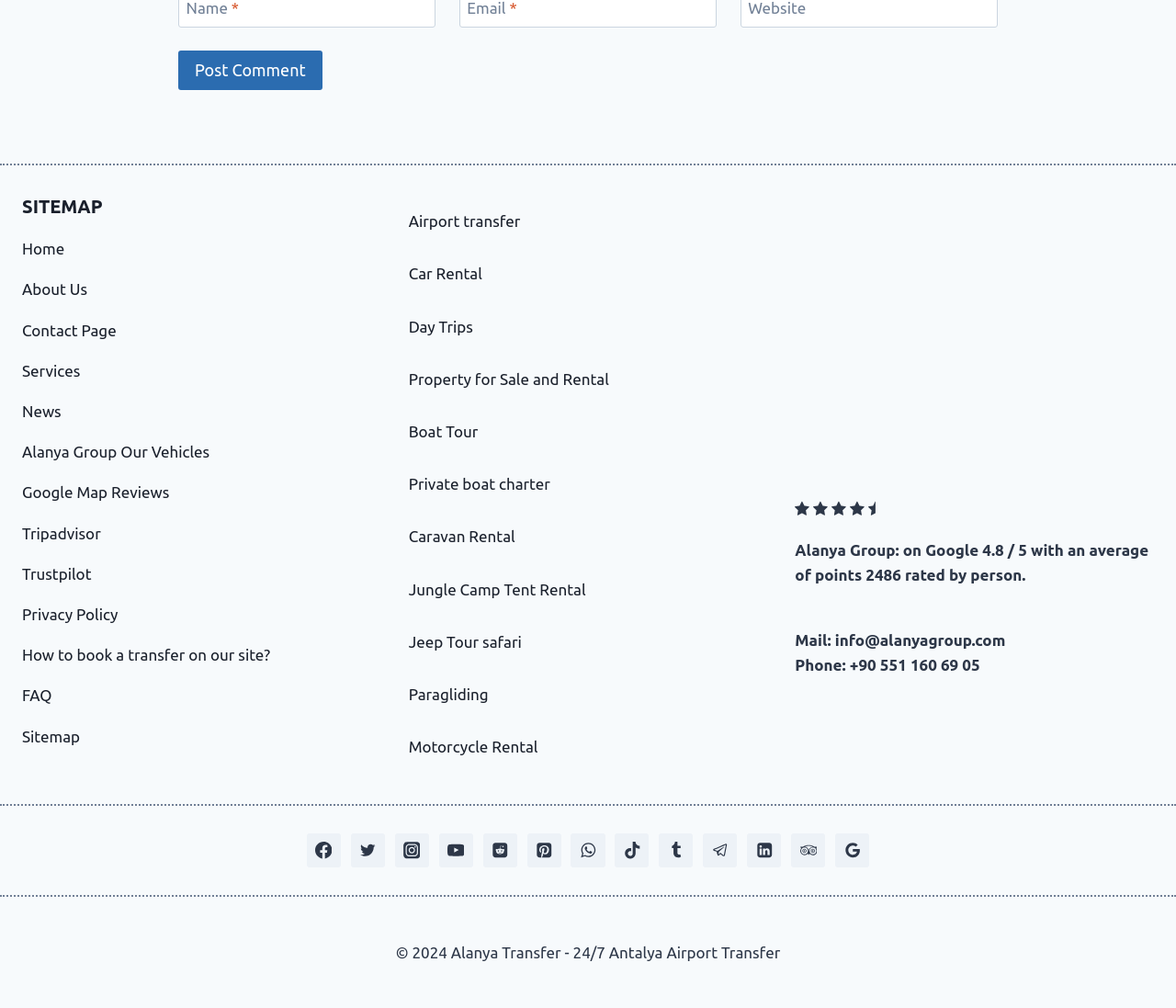Please specify the bounding box coordinates for the clickable region that will help you carry out the instruction: "Click the 'Post Comment' button".

[0.152, 0.05, 0.274, 0.09]